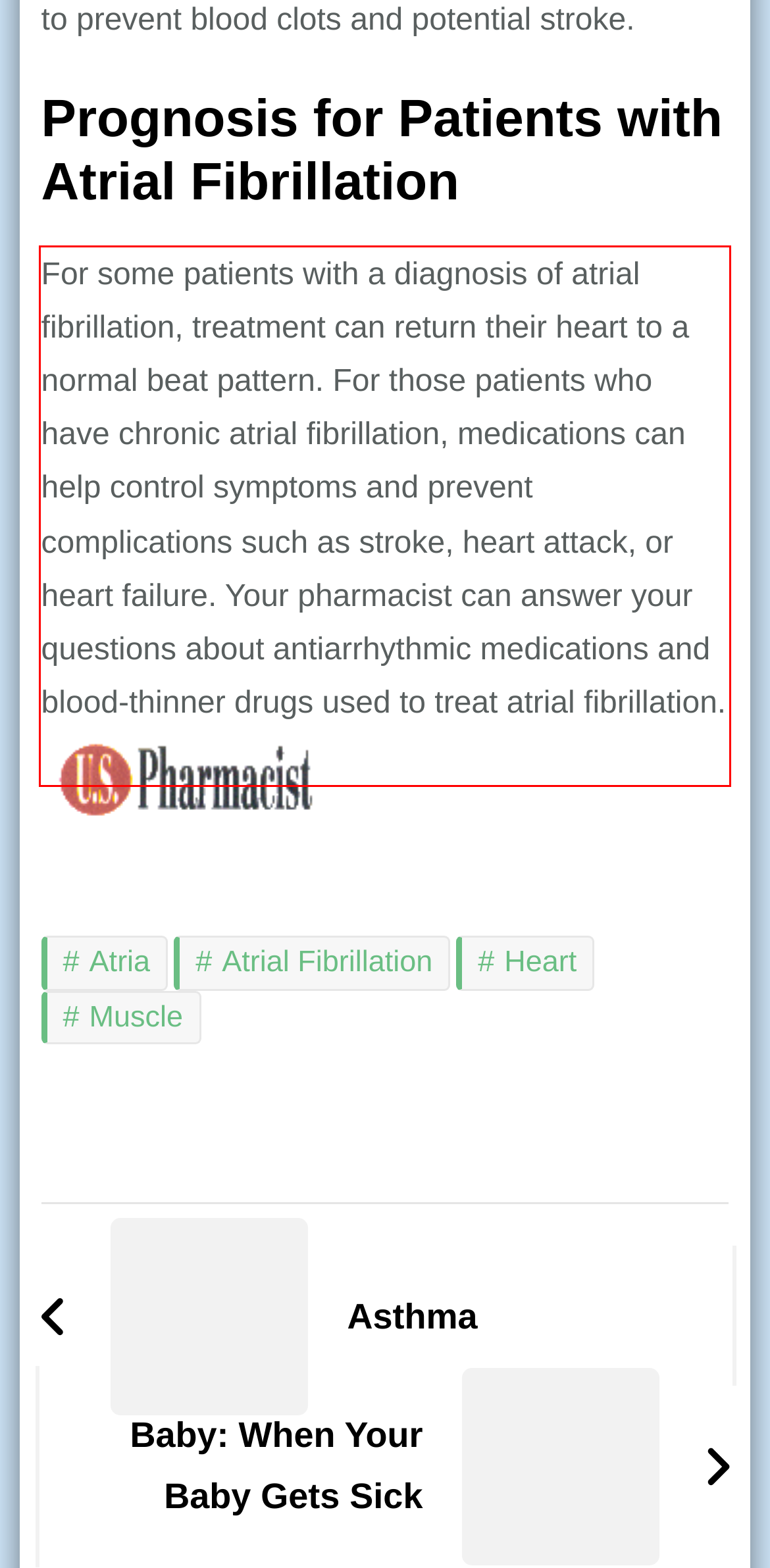You are looking at a screenshot of a webpage with a red rectangle bounding box. Use OCR to identify and extract the text content found inside this red bounding box.

For some patients with a diagnosis of atrial fibrillation, treatment can return their heart to a normal beat pattern. For those patients who have chronic atrial fibrillation, medications can help control symptoms and prevent complications such as stroke, heart attack, or heart failure. Your pharmacist can answer your questions about antiarrhythmic medications and blood-thinner drugs used to treat atrial fibrillation.